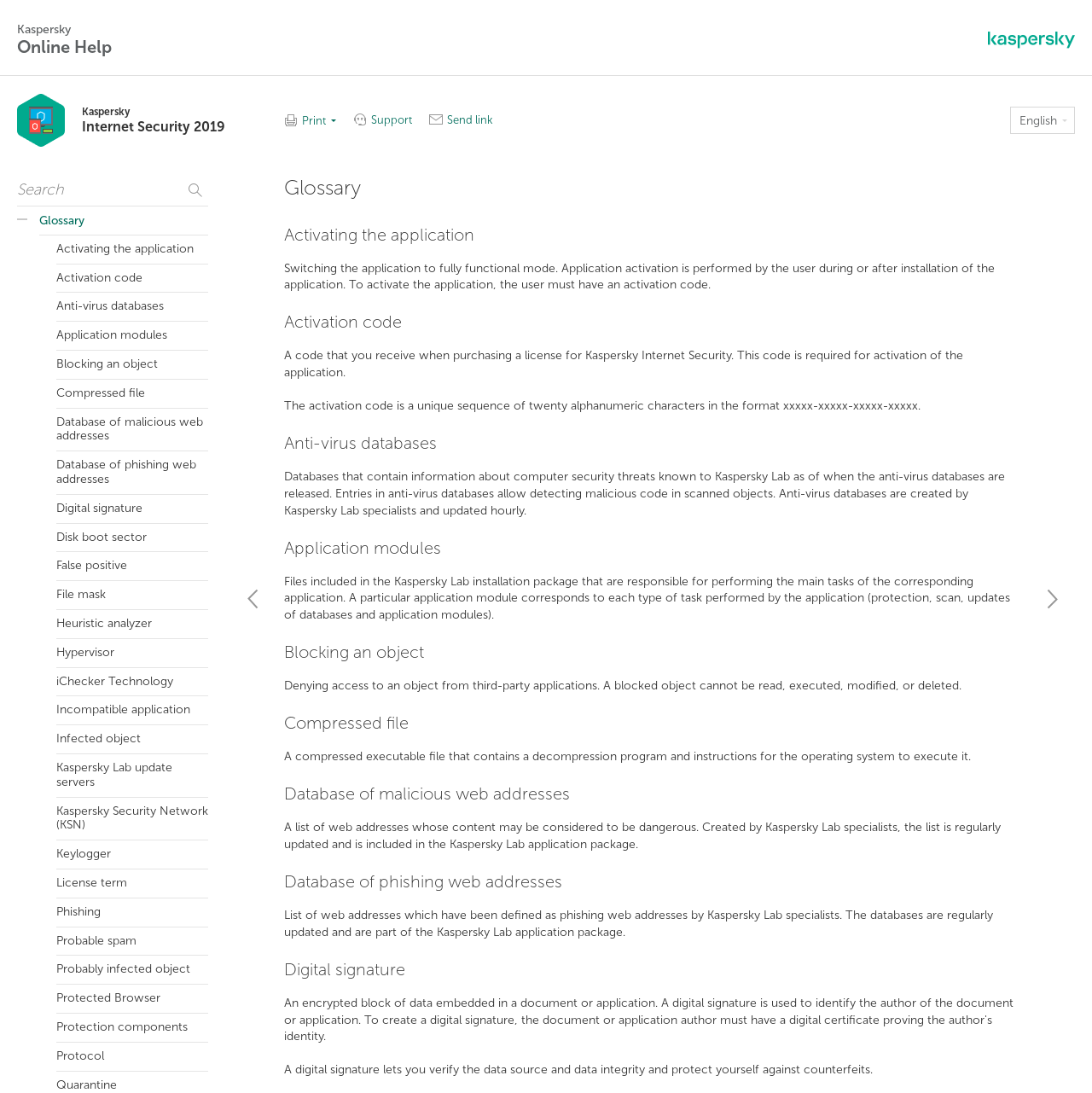Please give a concise answer to this question using a single word or phrase: 
What is the text of the first link on the webpage?

Kaspersky Online Help